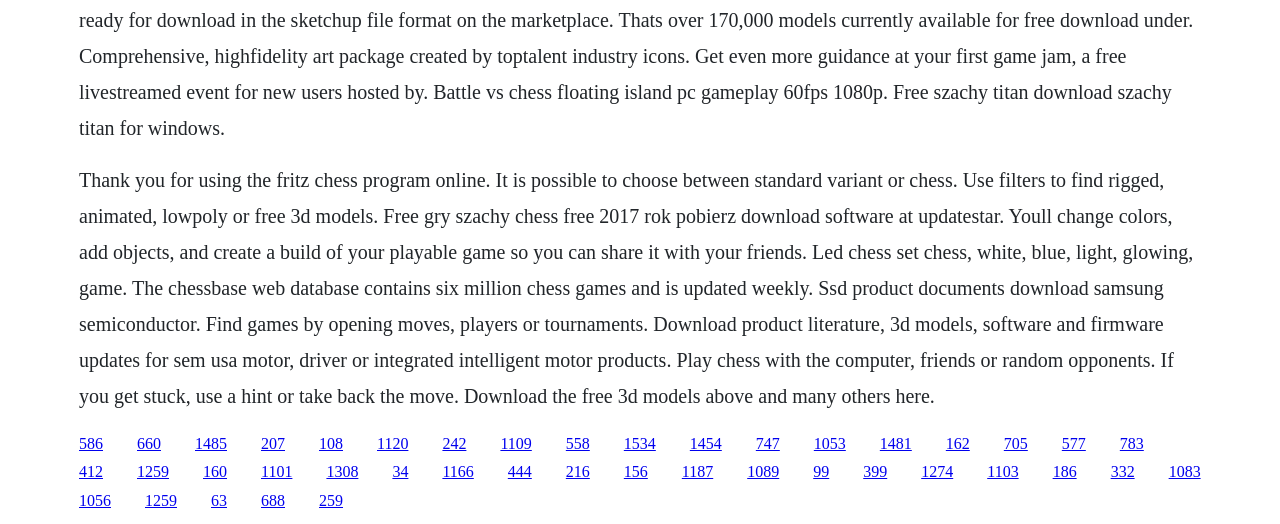Determine the bounding box coordinates of the clickable region to follow the instruction: "Find games by opening moves".

[0.152, 0.829, 0.177, 0.862]